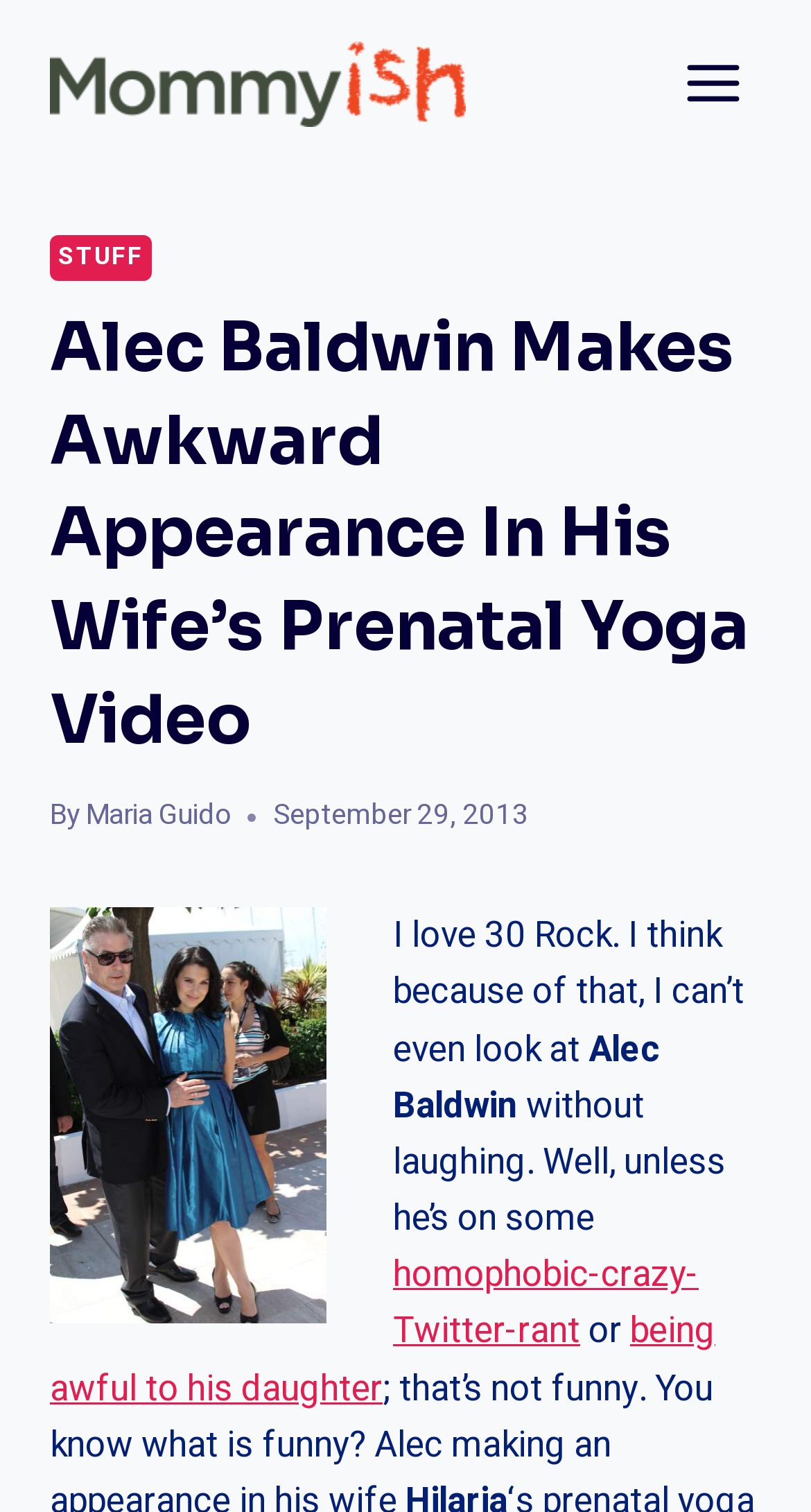Identify the bounding box coordinates for the UI element described as: "homophobic-crazy-Twitter-rant". The coordinates should be provided as four floats between 0 and 1: [left, top, right, bottom].

[0.485, 0.826, 0.862, 0.898]